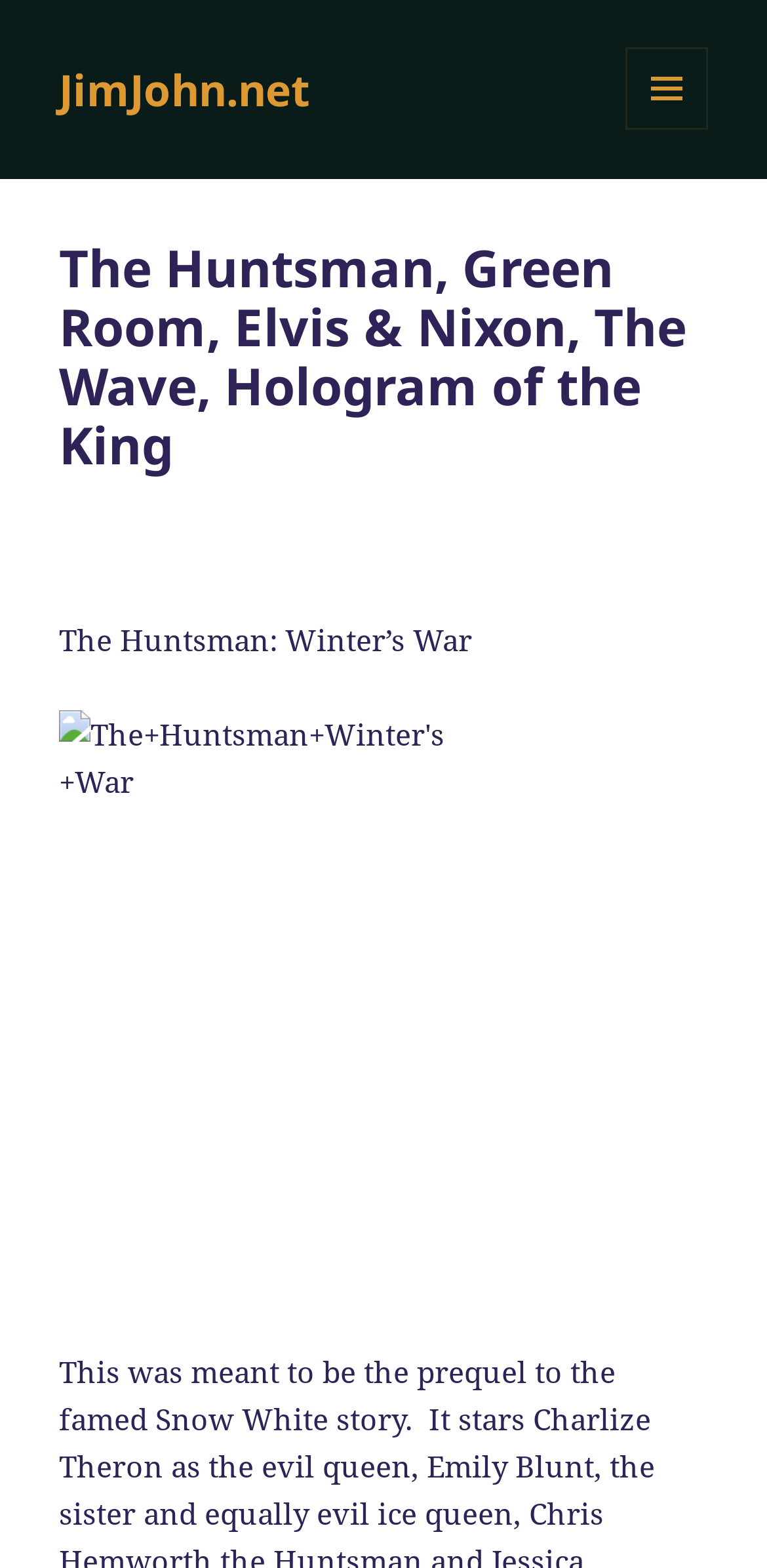What is the URL of the link related to the first movie?
Using the information from the image, give a concise answer in one word or a short phrase.

The+Huntsman+Winter's+War